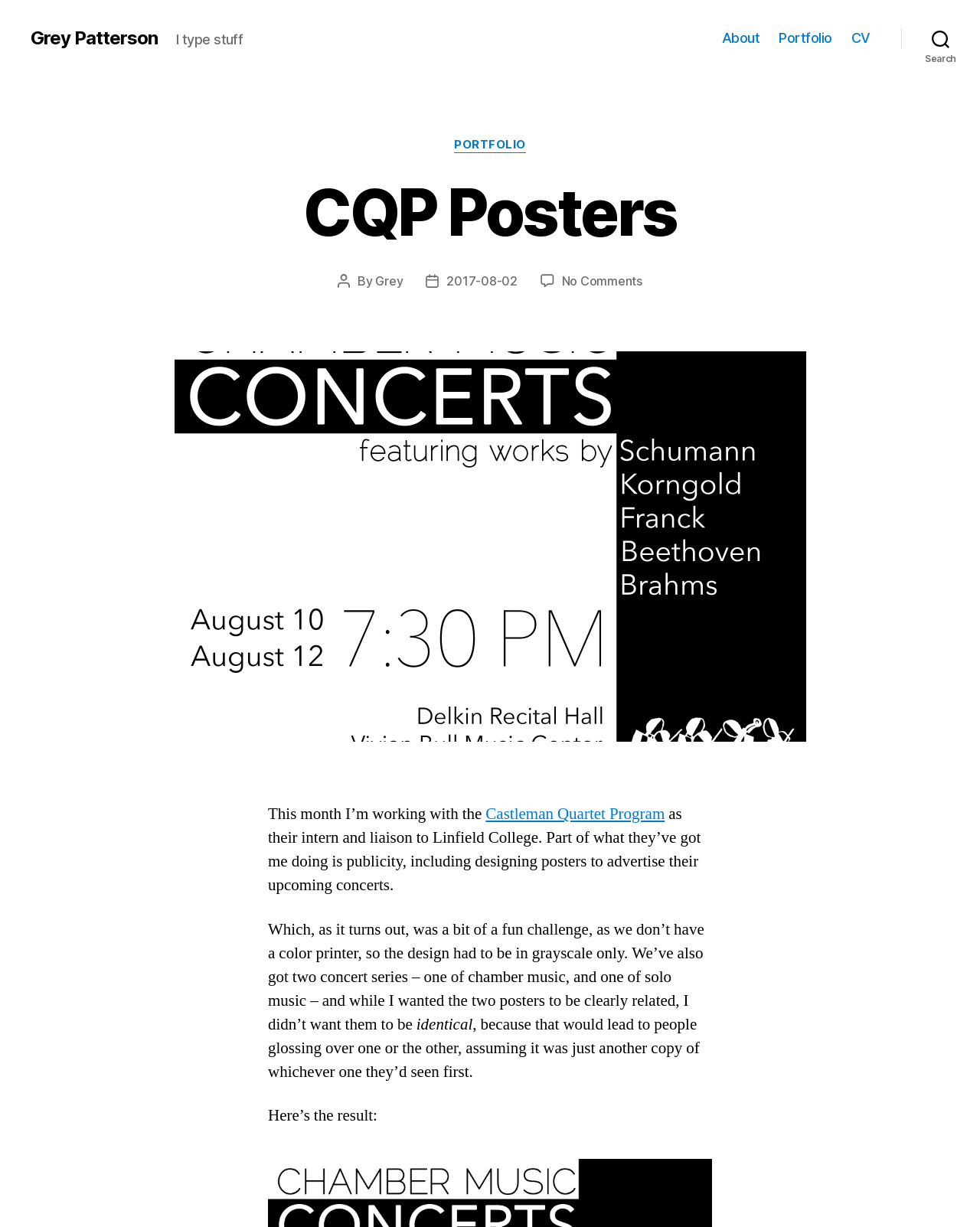Explain in detail what you observe on this webpage.

The webpage is about CQP Posters designed by Grey Patterson. At the top left, there is a link to Grey Patterson's profile. Next to it, there is a brief introduction "I type stuff". On the top right, there is a horizontal navigation menu with three links: "About", "Portfolio", and "CV". 

To the right of the navigation menu, there is a search button. When expanded, the search button reveals a section with a header "CQP Posters" and a subheading "Categories" with a link to "PORTFOLIO". Below this, there is information about the post author, post date, and a link to the post with no comments.

The main content of the webpage is a blog post about designing posters for the Castleman Quartet Program. The post includes a brief introduction to the project, followed by a description of the design challenge and the solution. The text is divided into several paragraphs, with a few links to specific terms and a mention of the design constraints.

There are no images on the page.